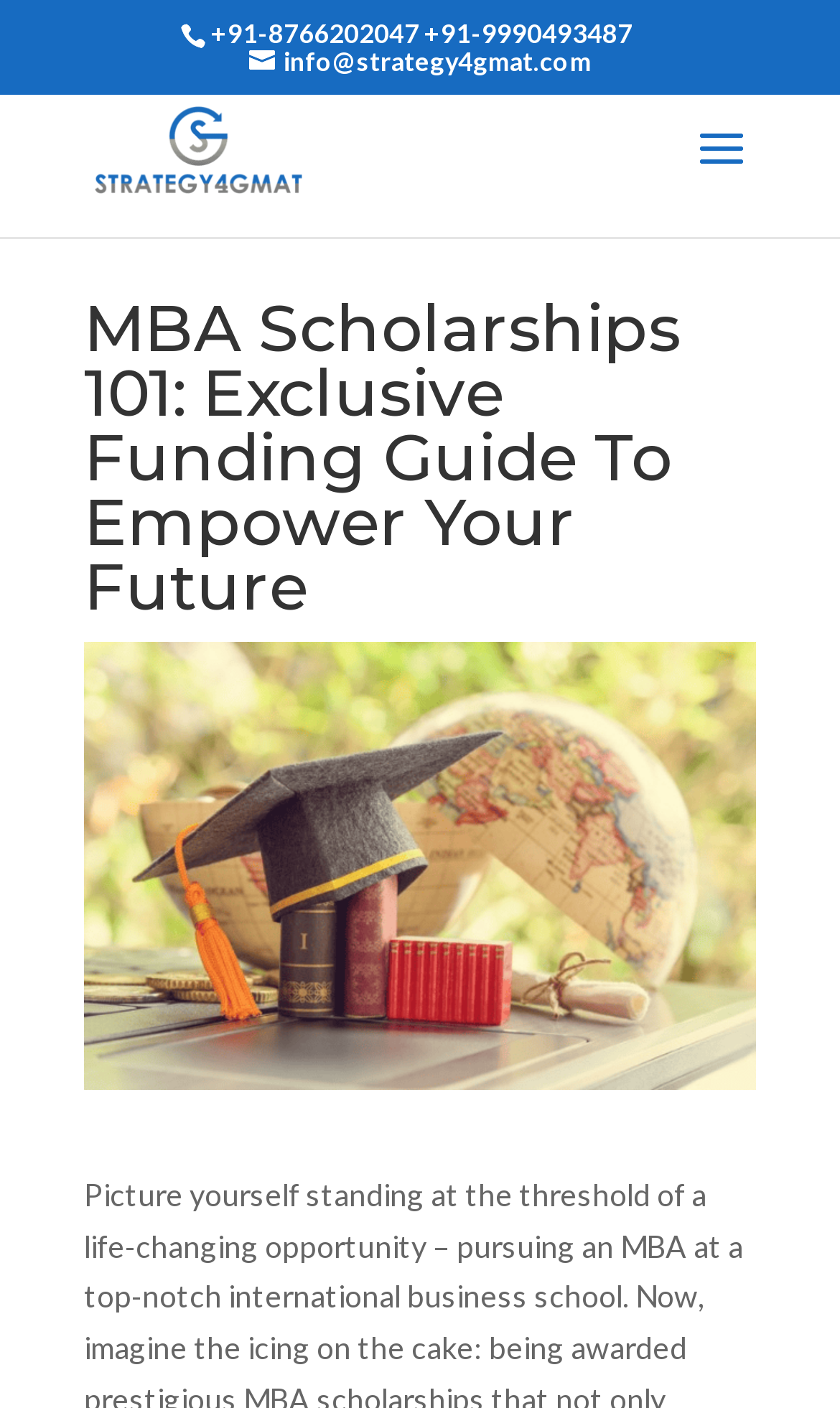Locate and extract the headline of this webpage.

MBA Scholarships 101: Exclusive Funding Guide To Empower Your Future